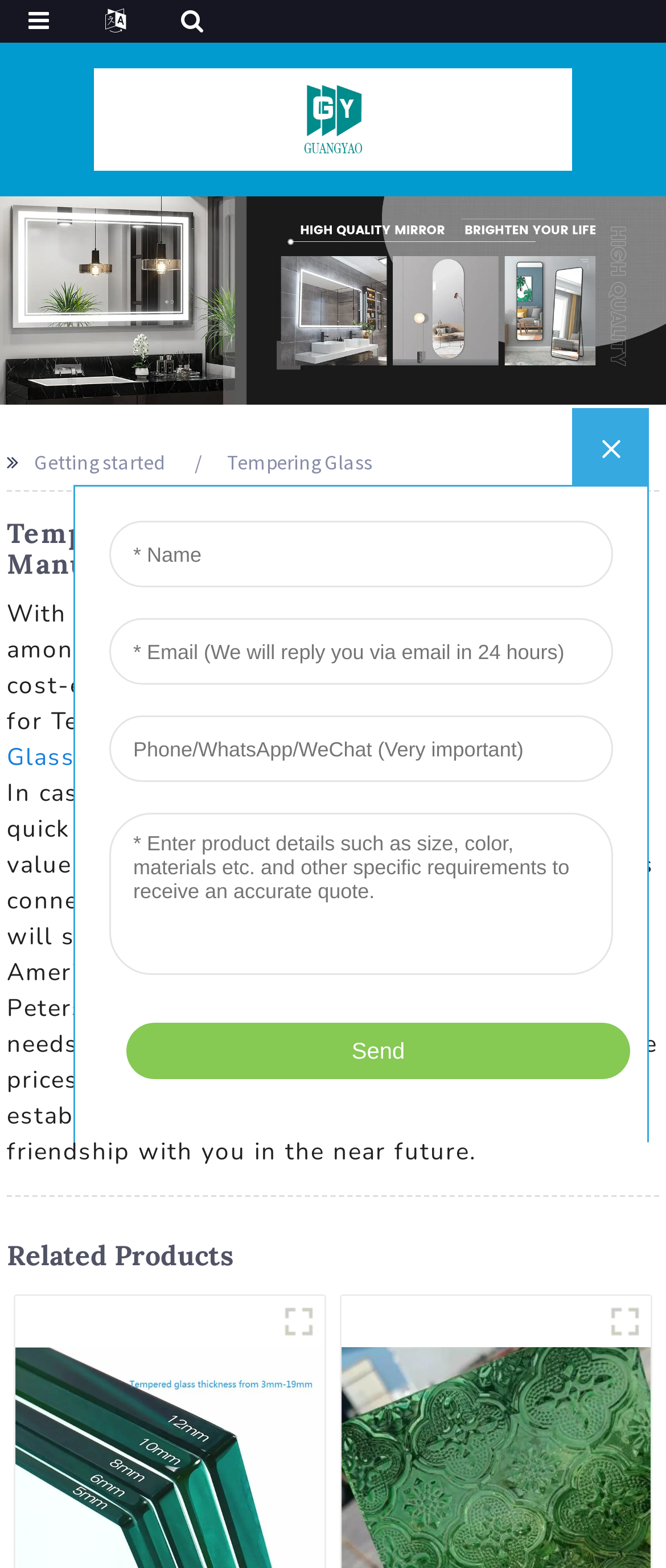Utilize the details in the image to give a detailed response to the question: How many images are there on the webpage?

There are three images on the webpage: the 'LOGO' image, the 'banner' image, and the figure image at the top of the webpage.